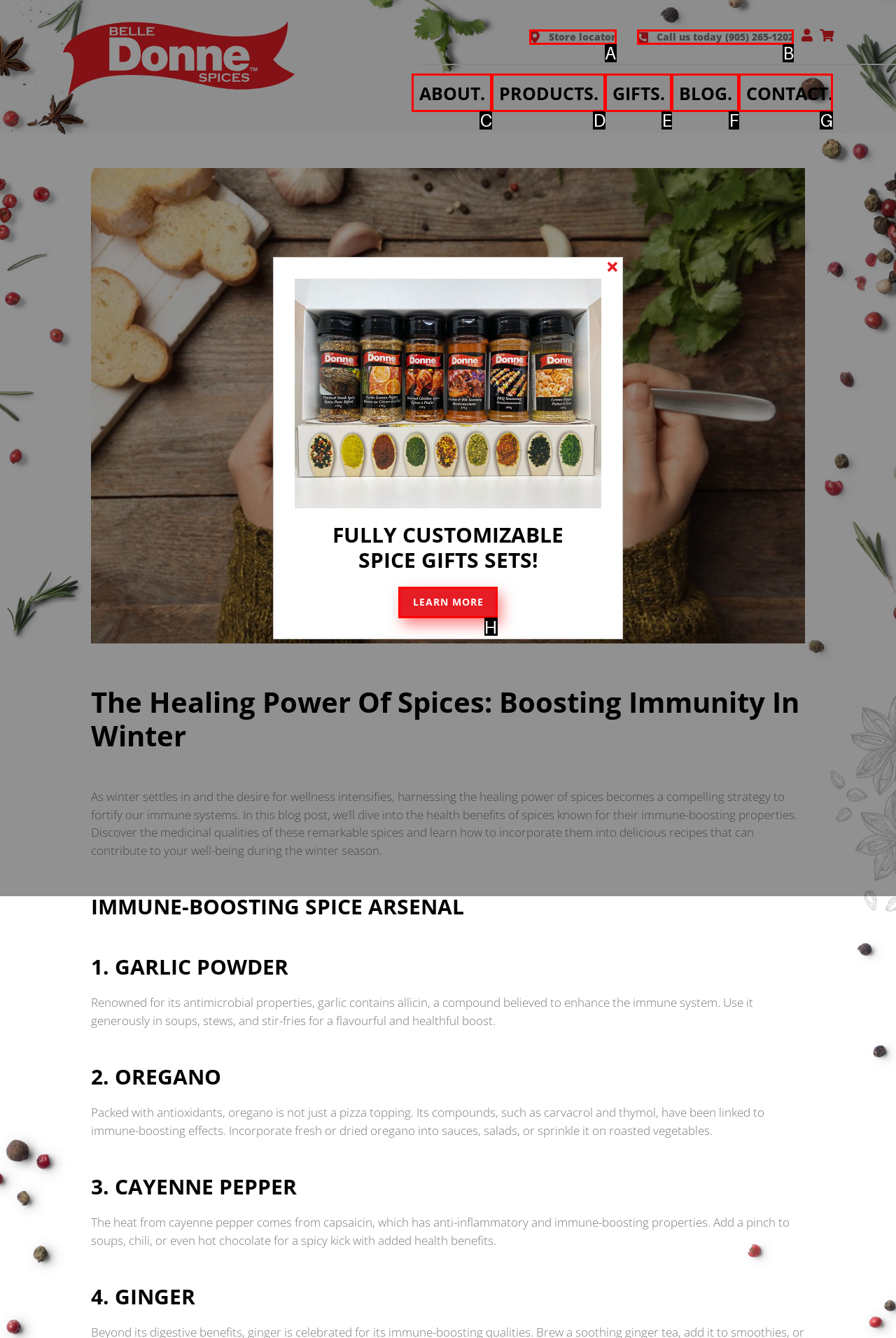Choose the letter that corresponds to the correct button to accomplish the task: download test version
Reply with the letter of the correct selection only.

None